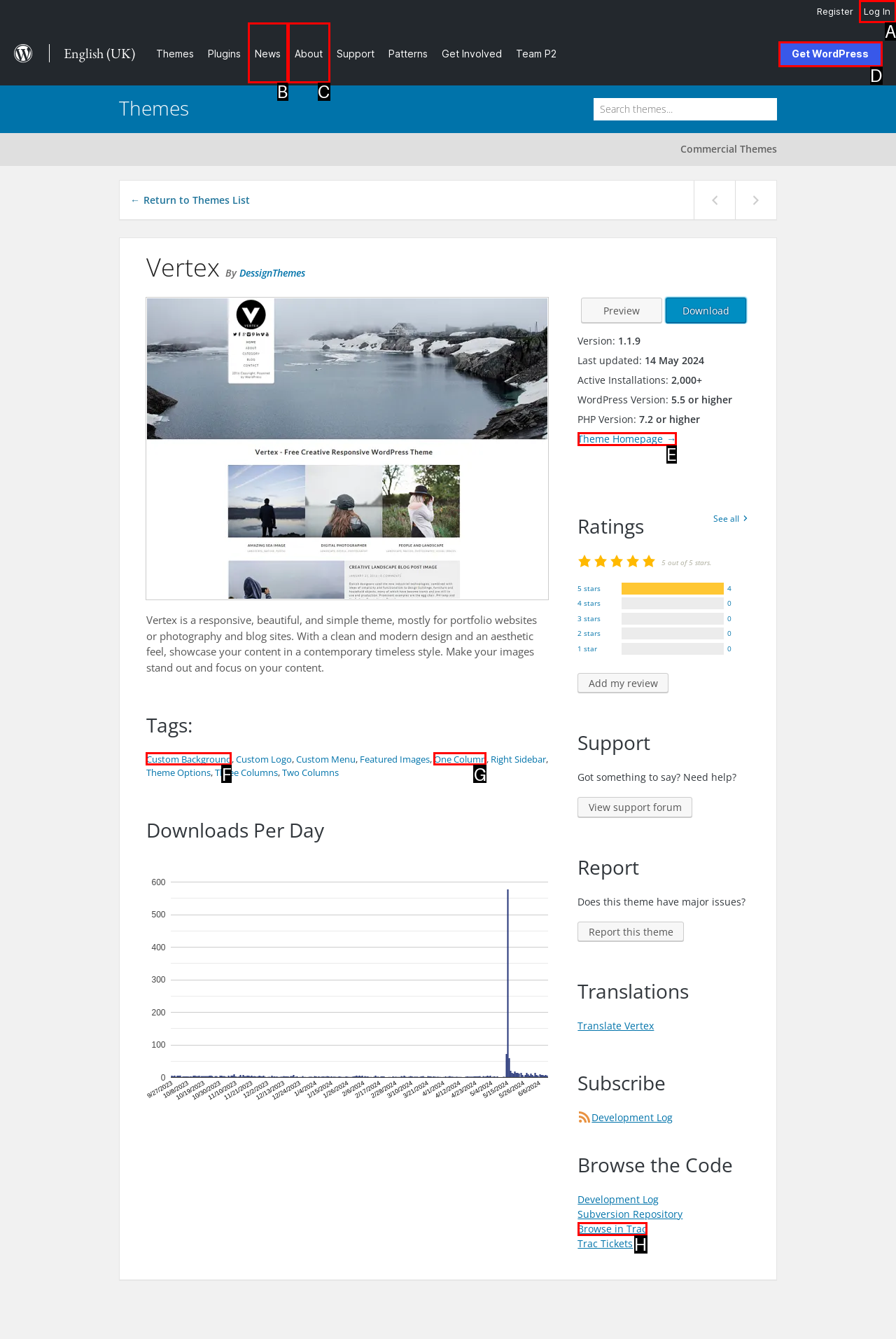Select the correct option from the given choices to perform this task: Click the 'Log In' button. Provide the letter of that option.

A